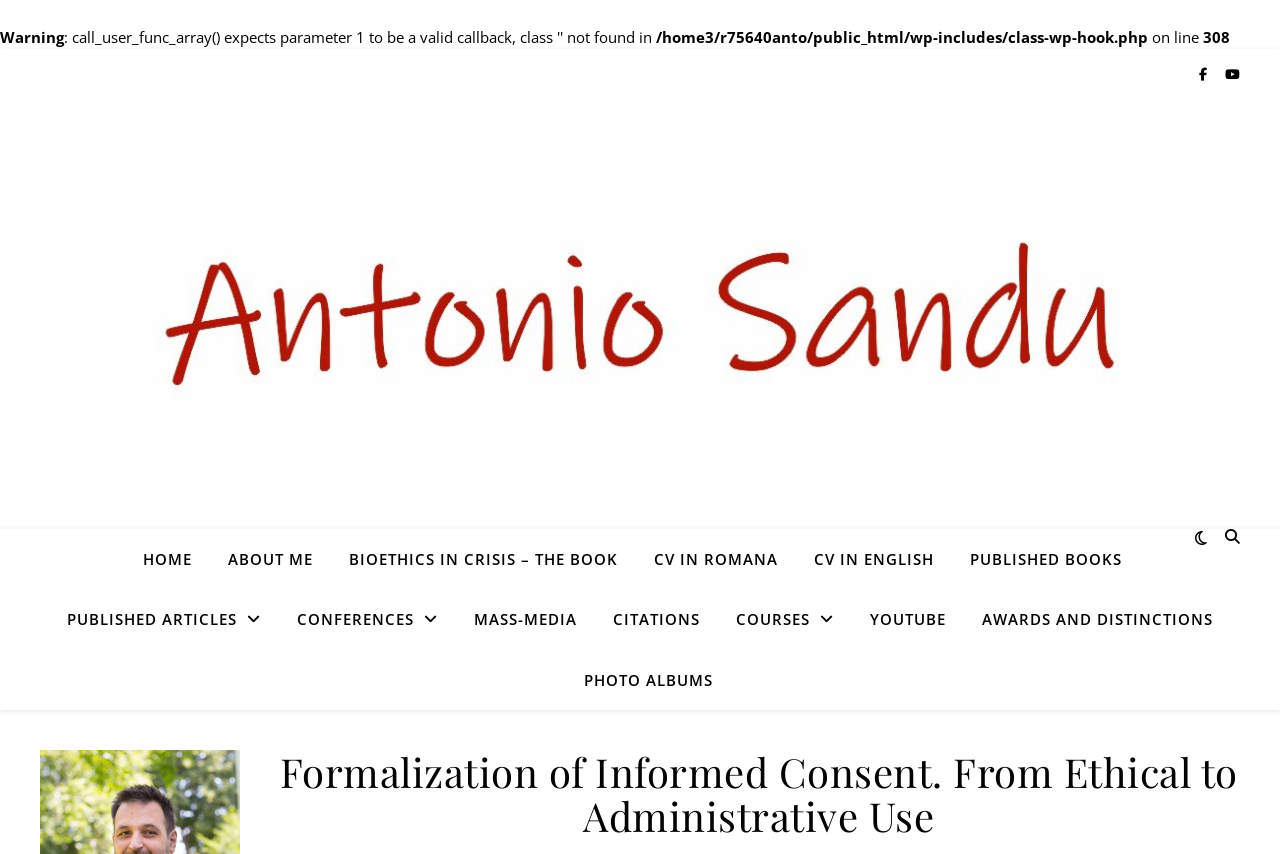Offer a comprehensive description of the webpage’s content and structure.

This webpage is about "Formalization of Informed Consent. From Ethical to Administrative Use". At the top, there is a warning message, followed by some technical information about a PHP file and a line number. 

Below the warning message, there are two icons, one representing a bell and the other representing a user. 

The main content of the webpage is organized in a table layout. At the top of the table, there is a navigation menu with 11 links: "HOME", "ABOUT ME", "BIOETHICS IN CRISIS – THE BOOK", "CV IN ROMANA", "CV IN ENGLISH", "PUBLISHED BOOKS", "PUBLISHED ARTICLES", "CONFERENCES", "MASS-MEDIA", "CITATIONS", and "COURSES". 

Below the navigation menu, there is a large heading that repeats the title of the webpage. 

On the right side of the webpage, there are additional links: "YOUTUBE", "AWARDS AND DISTINCTIONS", and "PHOTO ALBUMS".